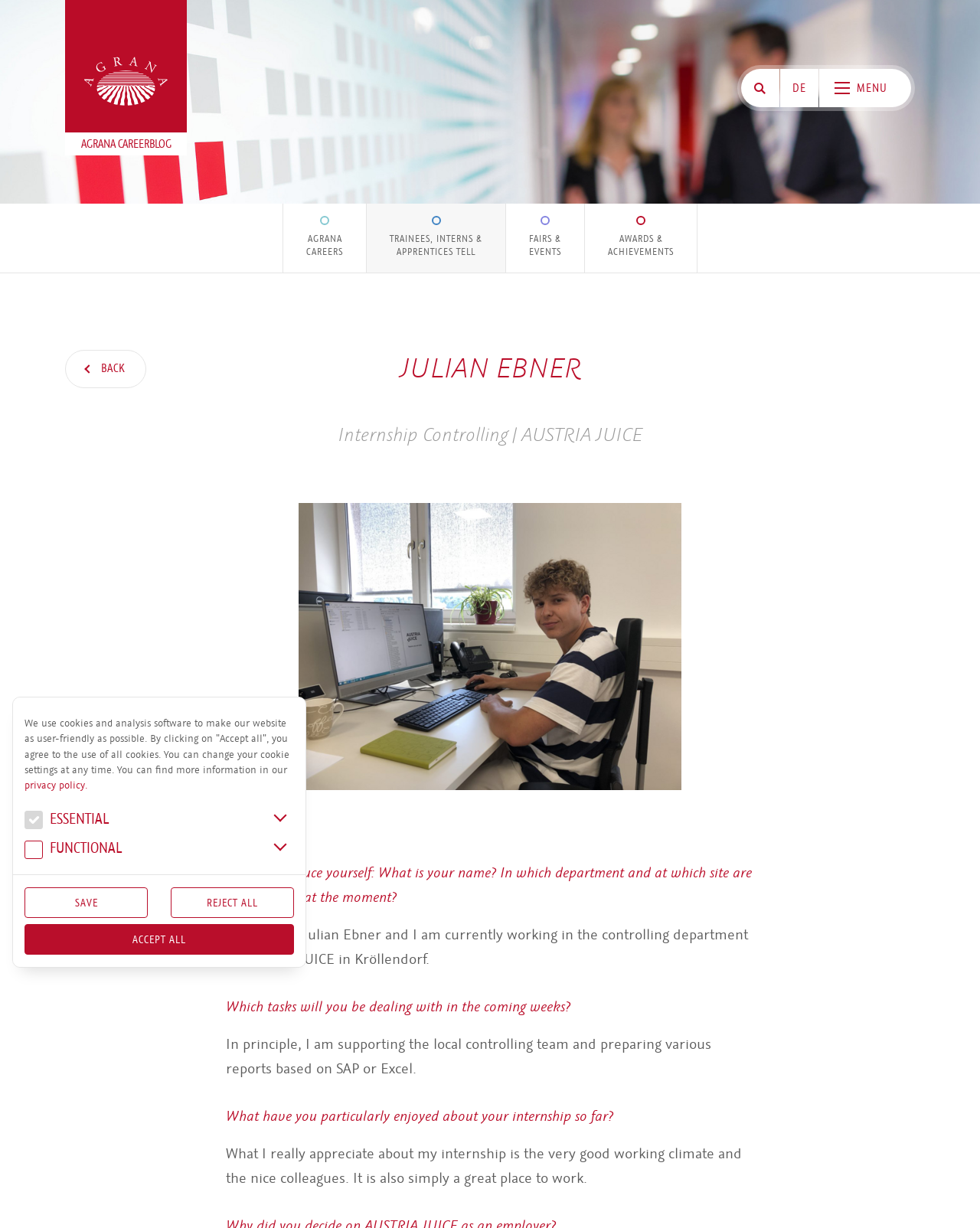Provide the bounding box coordinates for the UI element that is described as: "Trainees, interns & apprentices tell".

[0.374, 0.161, 0.516, 0.227]